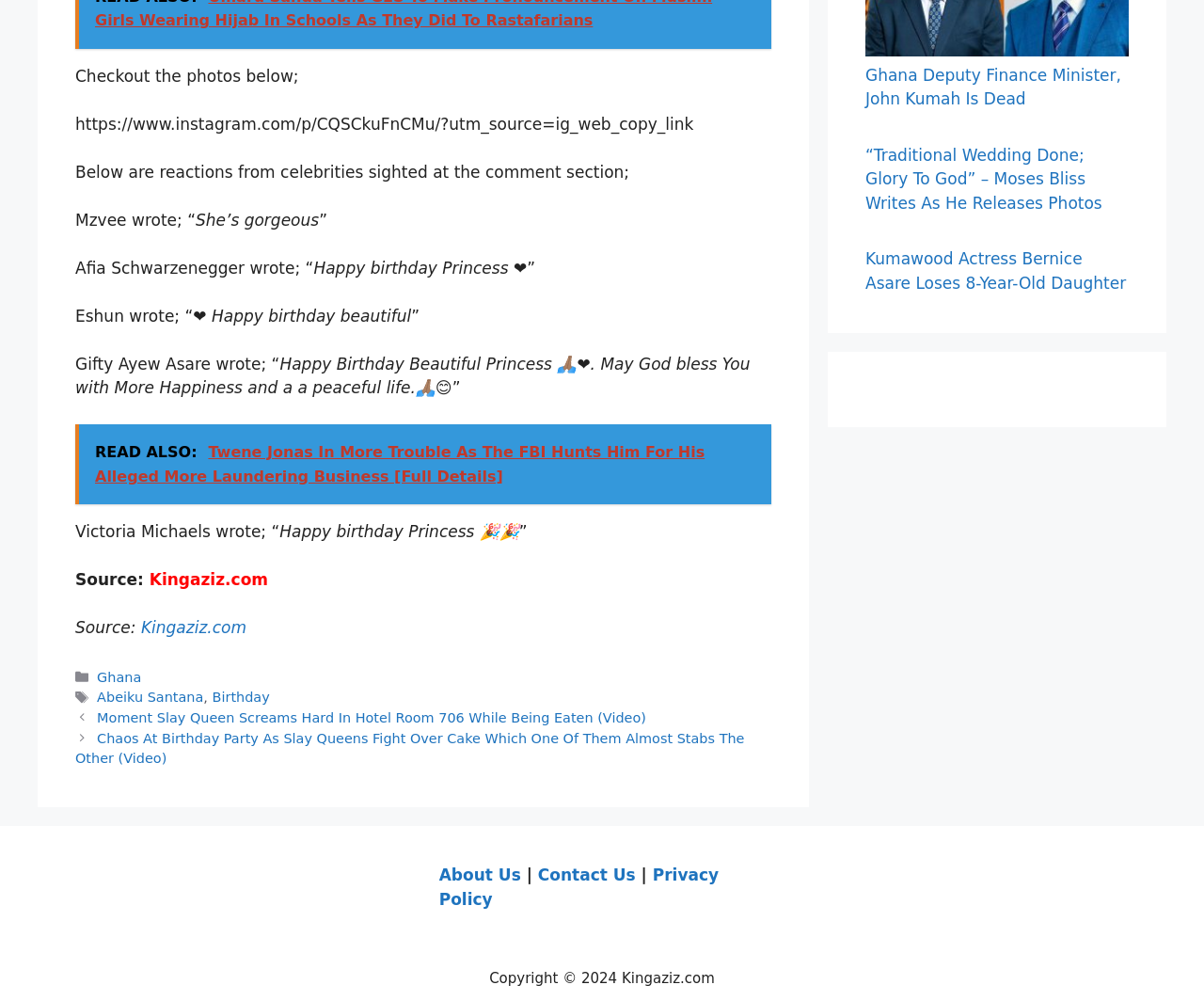Provide the bounding box coordinates for the specified HTML element described in this description: "CM SERIES HOME". The coordinates should be four float numbers ranging from 0 to 1, in the format [left, top, right, bottom].

None